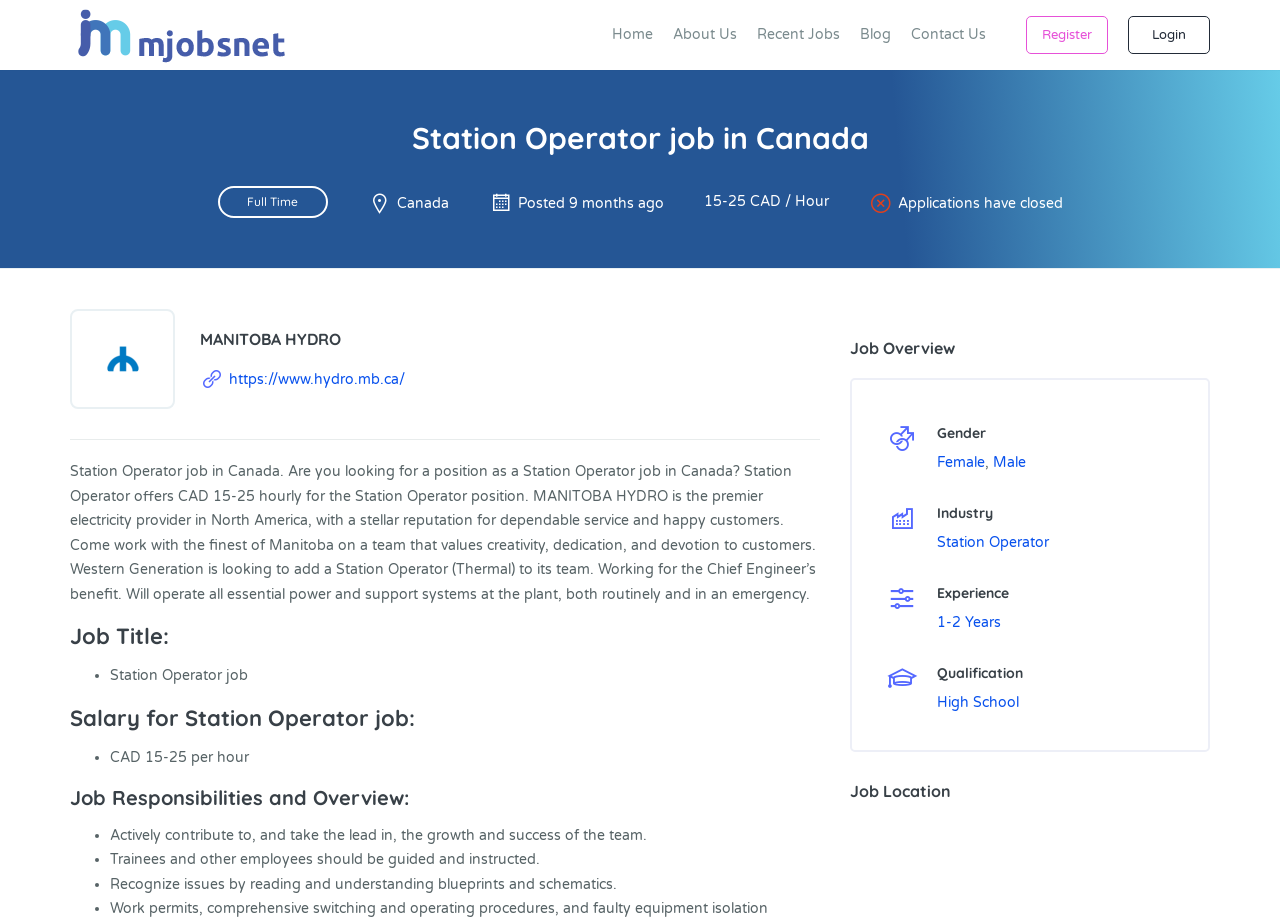Show me the bounding box coordinates of the clickable region to achieve the task as per the instruction: "Click on the 'MANITOBA HYDRO' link".

[0.156, 0.394, 0.316, 0.426]